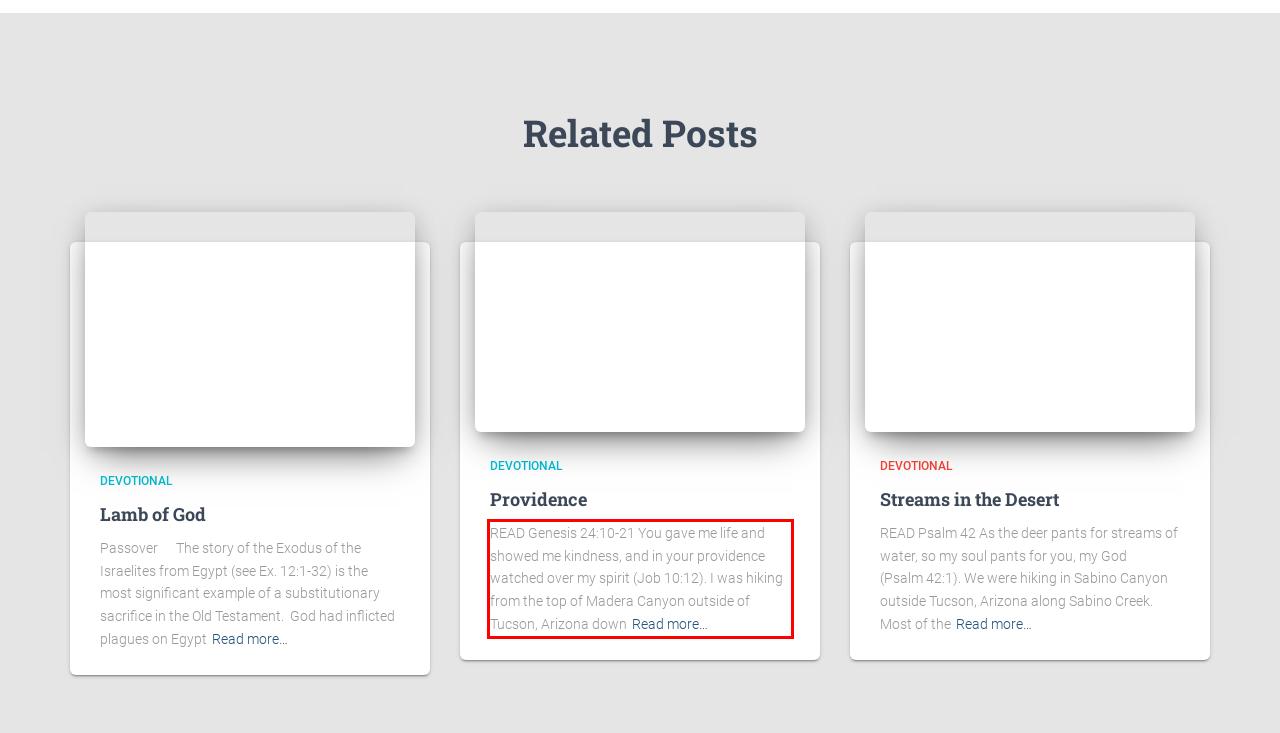View the screenshot of the webpage and identify the UI element surrounded by a red bounding box. Extract the text contained within this red bounding box.

READ Genesis 24:10-21 You gave me life and showed me kindness, and in your providence watched over my spirit (Job 10:12). I was hiking from the top of Madera Canyon outside of Tucson, Arizona downRead more…